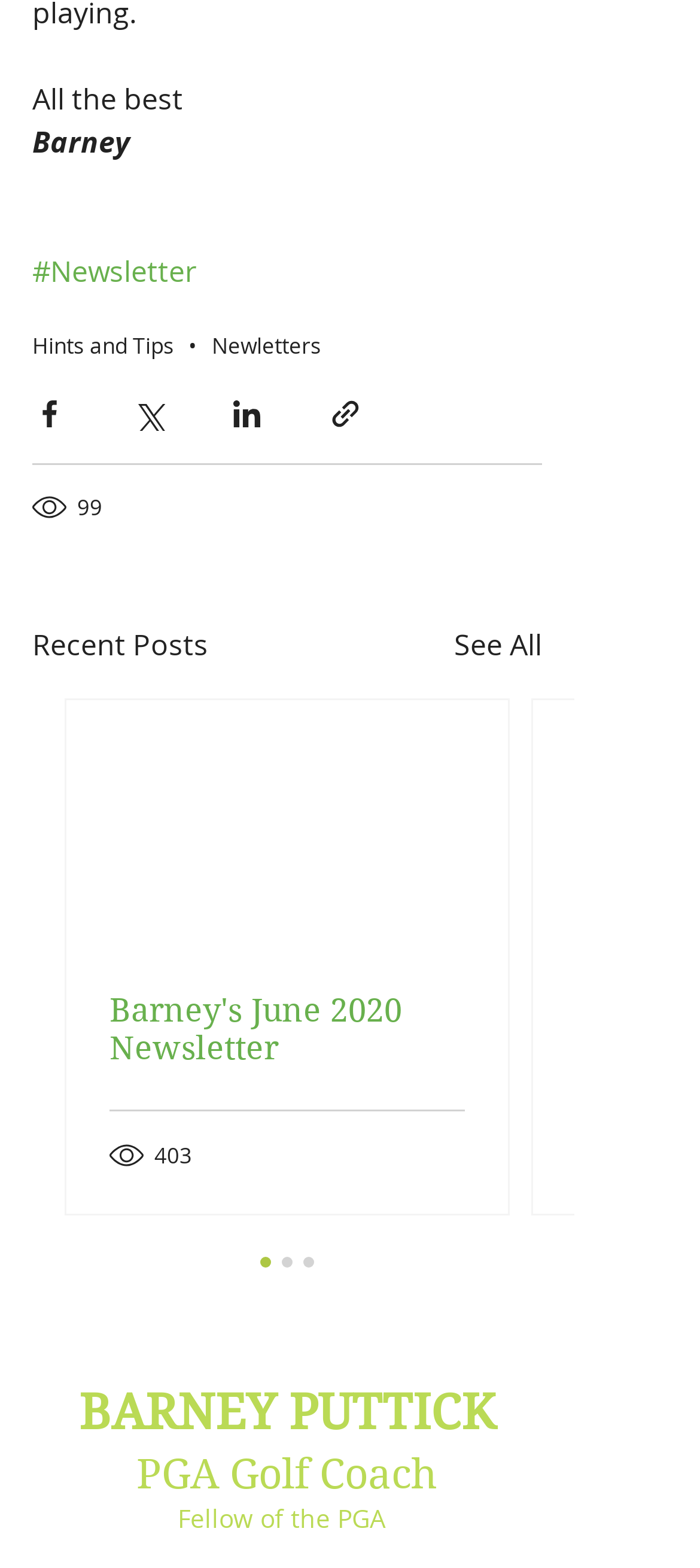Can you determine the bounding box coordinates of the area that needs to be clicked to fulfill the following instruction: "View 'Recent Posts'"?

[0.046, 0.397, 0.297, 0.424]